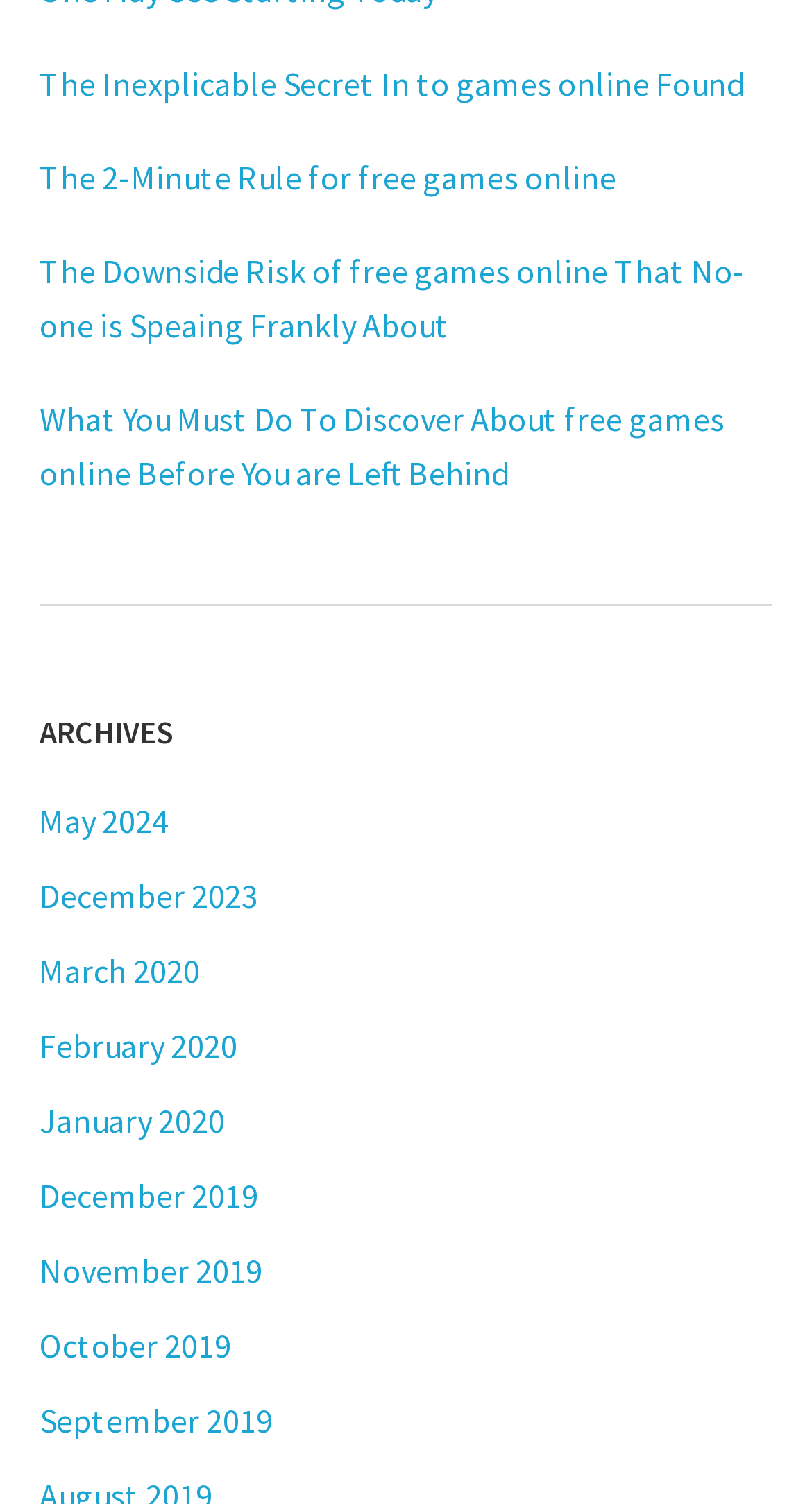What is the category of the links below the 'ARCHIVES' heading?
Please answer the question with a detailed and comprehensive explanation.

The links below the 'ARCHIVES' heading have text such as 'May 2024', 'December 2023', 'March 2020', etc. These are all months and years, so the category of the links is 'months and years'.